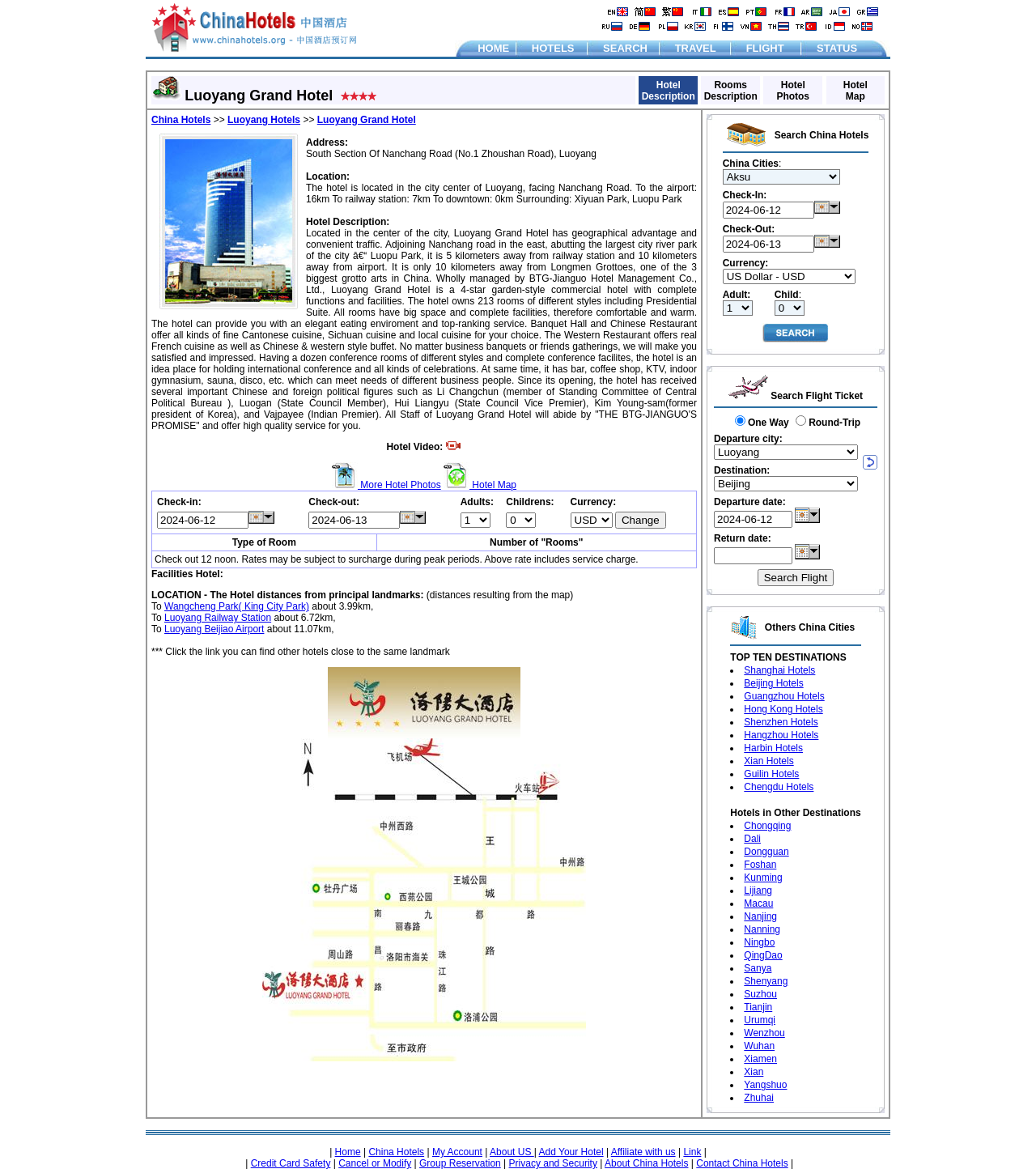Using a single word or phrase, answer the following question: 
What is the name of the hotel?

Luoyang Grand Hotel